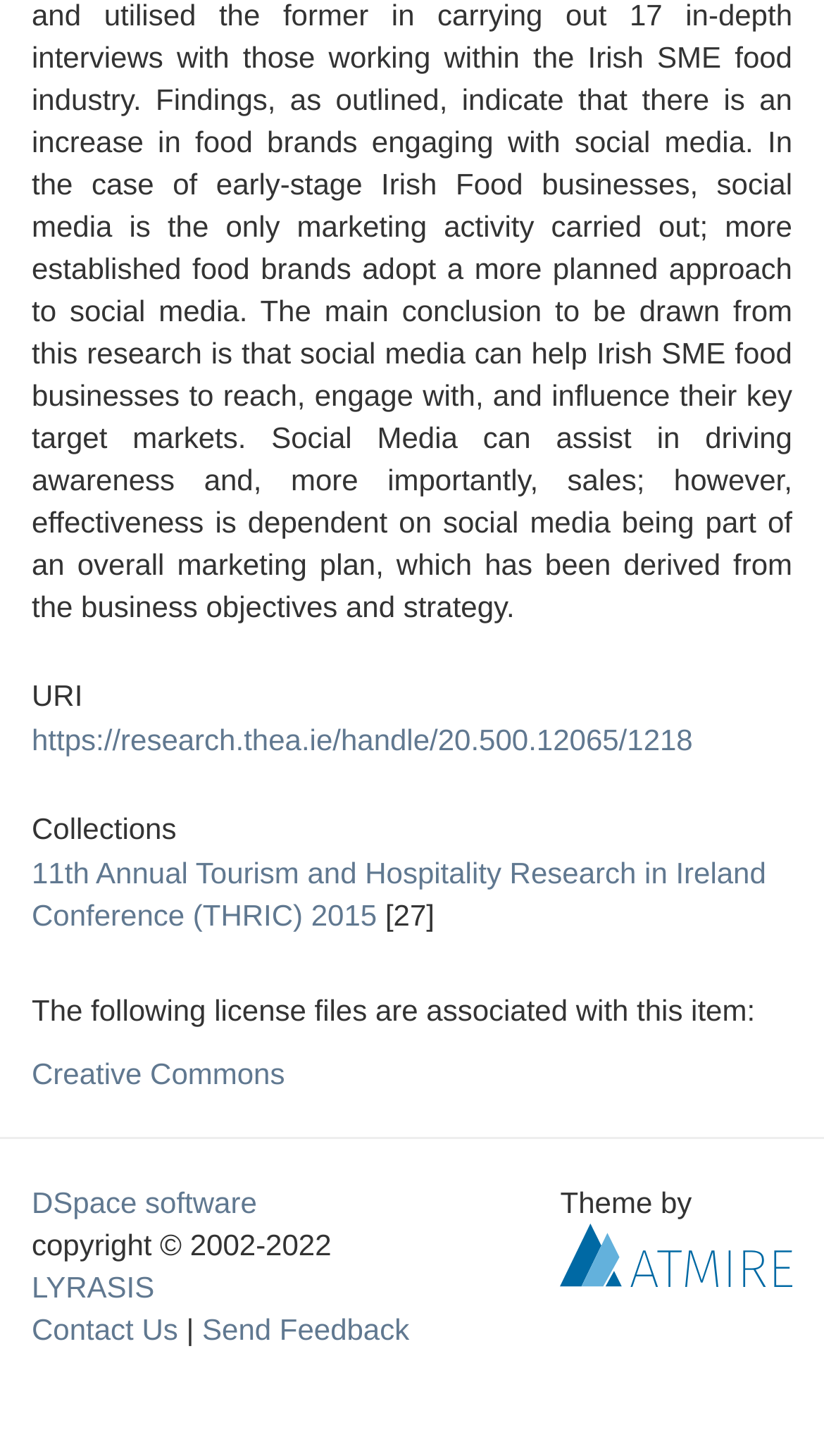Locate the bounding box coordinates of the clickable region to complete the following instruction: "Click the link to the 11th Annual Tourism and Hospitality Research in Ireland Conference."

[0.038, 0.588, 0.93, 0.641]